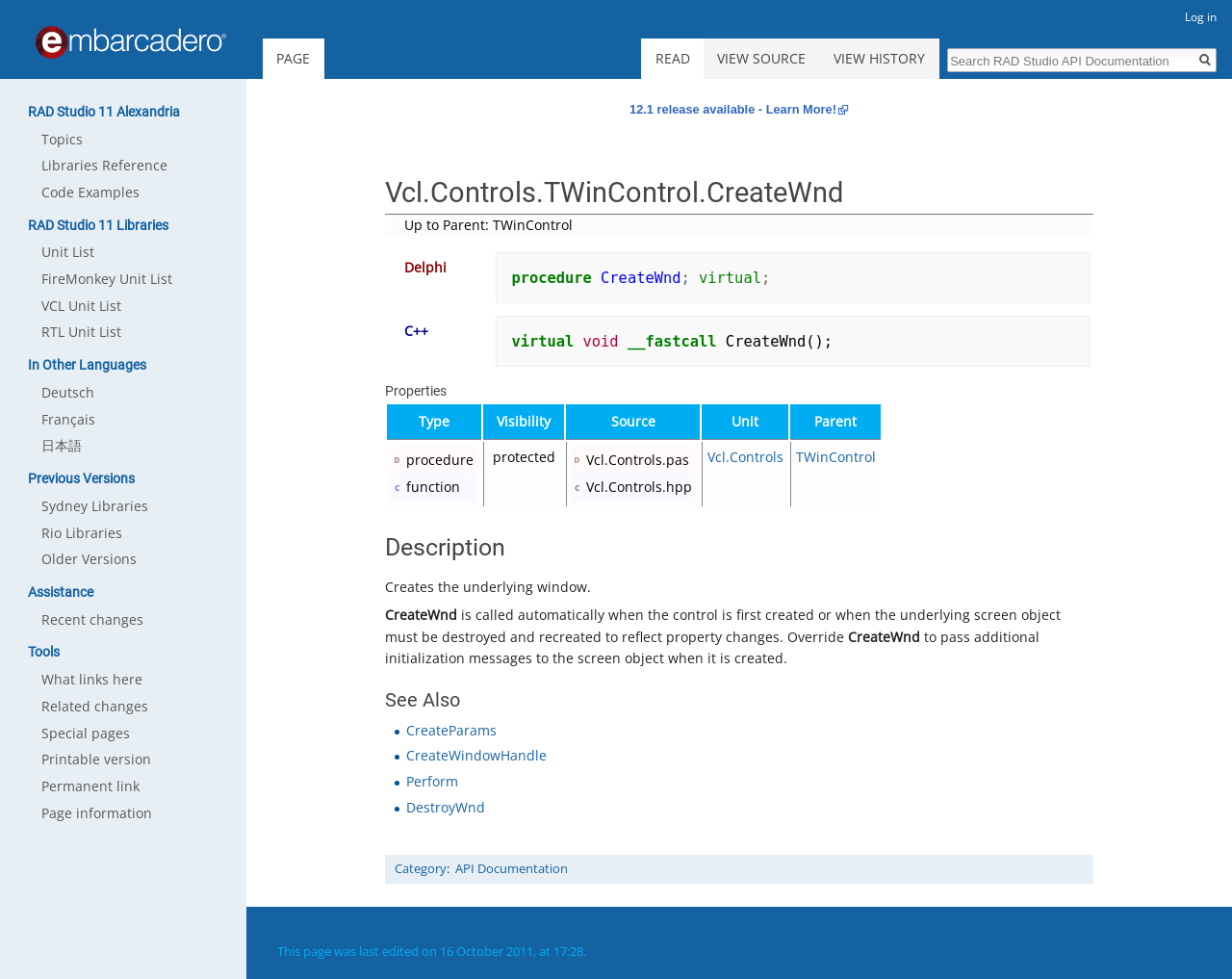Please specify the bounding box coordinates in the format (top-left x, top-left y, bottom-right x, bottom-right y), with all values as floating point numbers between 0 and 1. Identify the bounding box of the UI element described by: Libraries Reference

[0.034, 0.16, 0.136, 0.178]